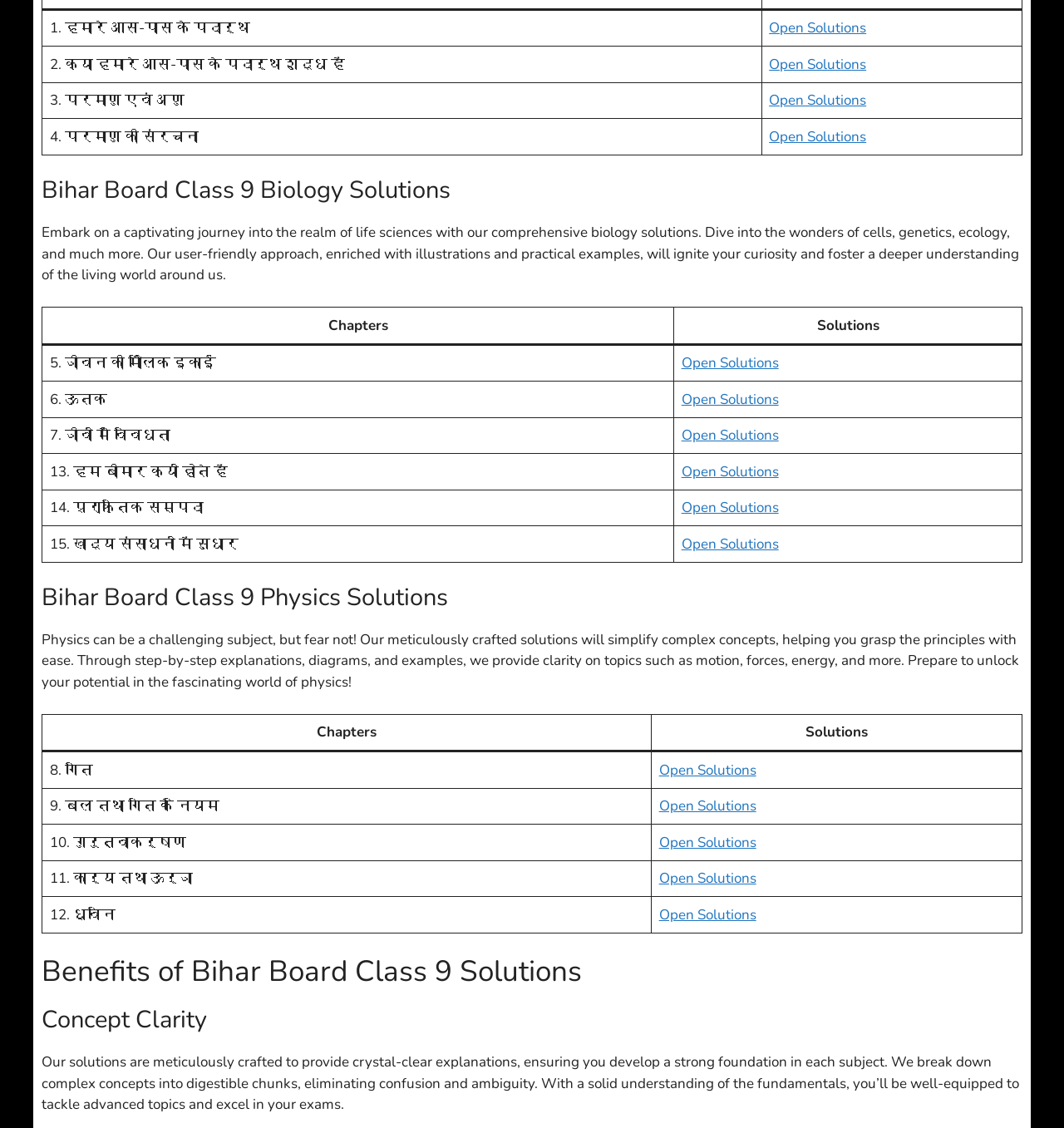Please determine the bounding box coordinates of the area that needs to be clicked to complete this task: 'Explore Benefits of Bihar Board Class 9 Solutions'. The coordinates must be four float numbers between 0 and 1, formatted as [left, top, right, bottom].

[0.039, 0.846, 0.961, 0.877]